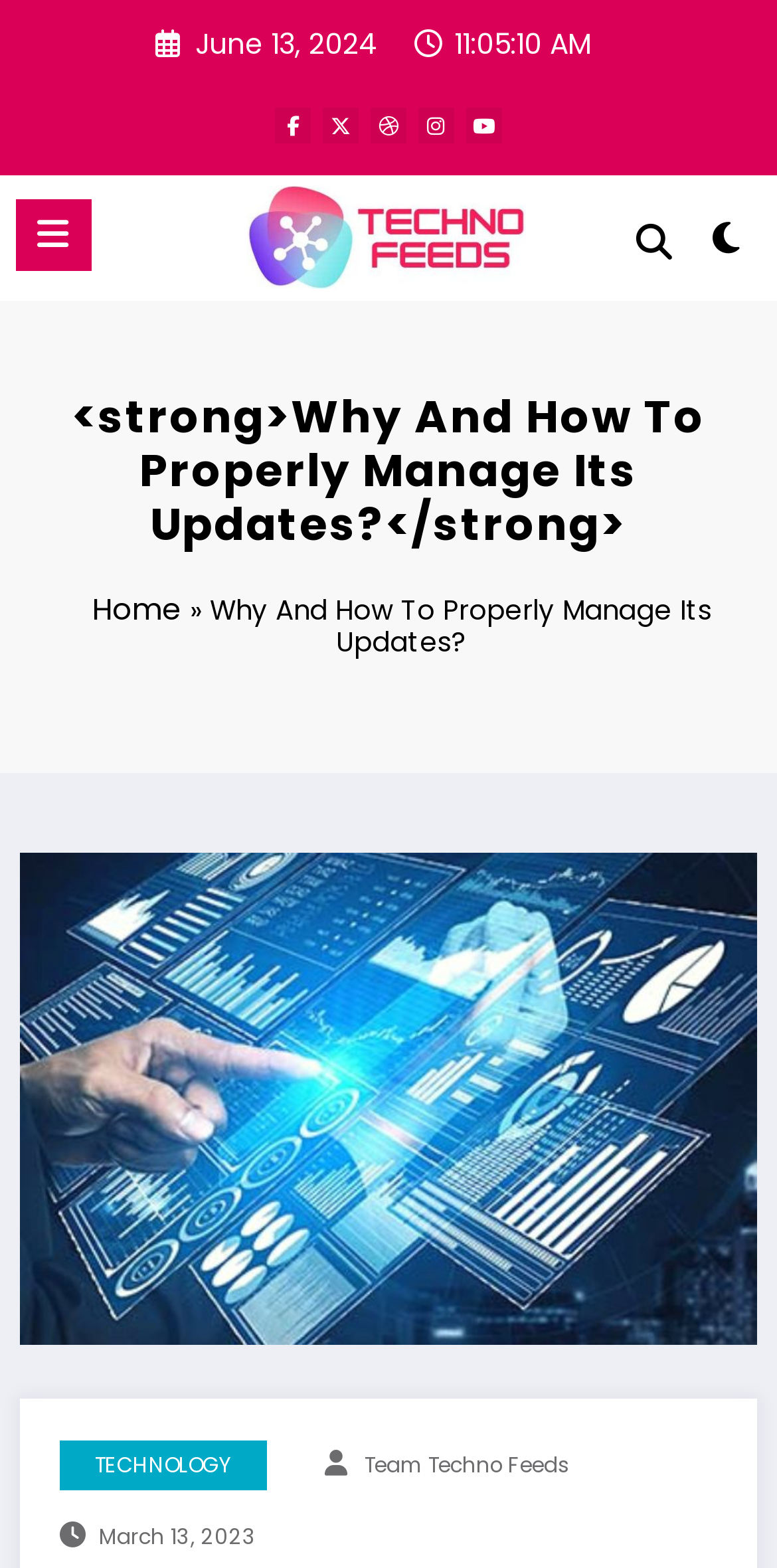With reference to the screenshot, provide a detailed response to the question below:
What is the text above the figure?

I looked at the heading element above the figure and found that the text is 'Why And How To Properly Manage Its Updates?'.